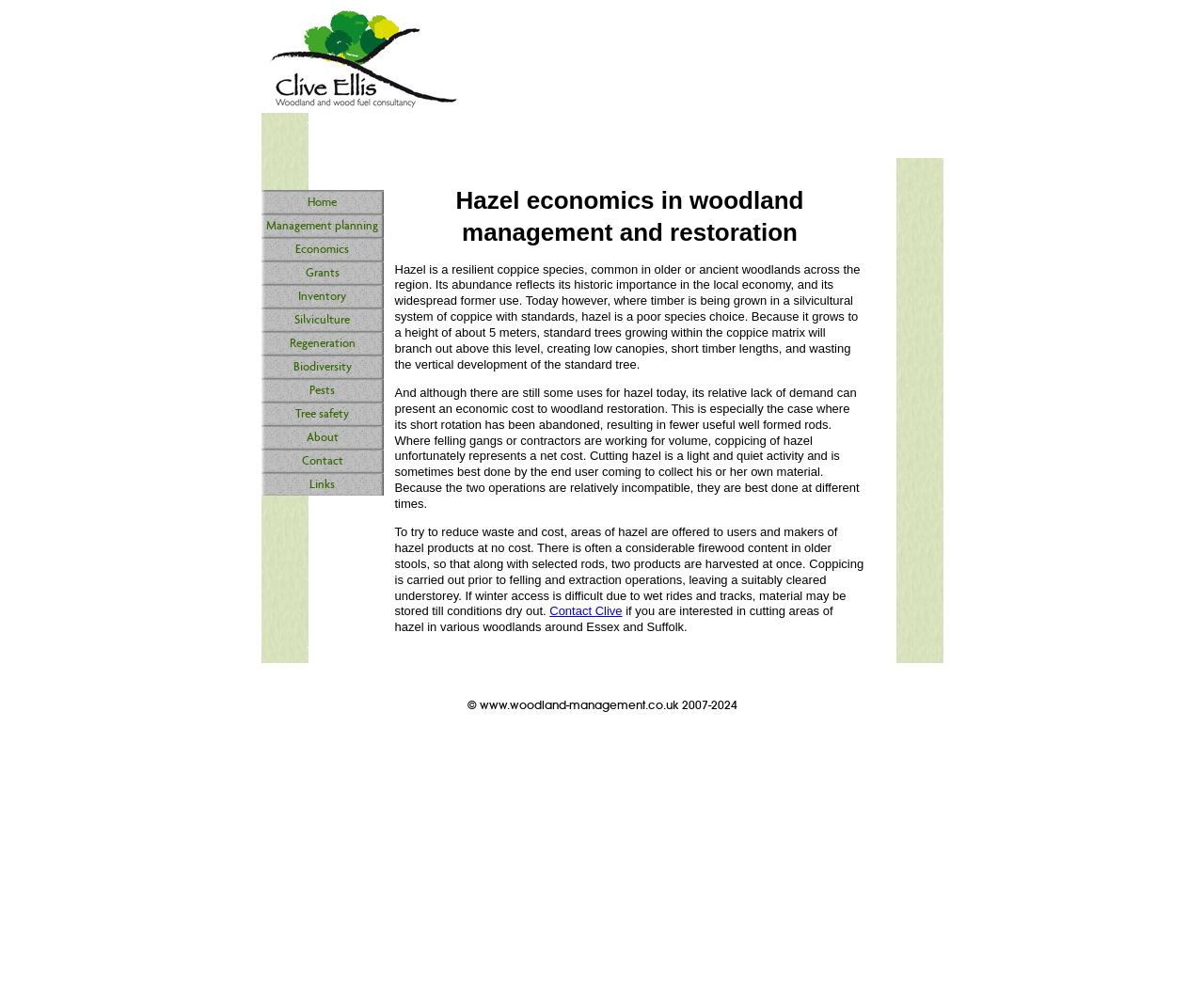Refer to the image and provide an in-depth answer to the question: 
What is the height of hazel trees?

According to the webpage, hazel trees grow to a height of about 5 meters, which is mentioned in the context of discussing the limitations of hazel as a species choice in woodland restoration.